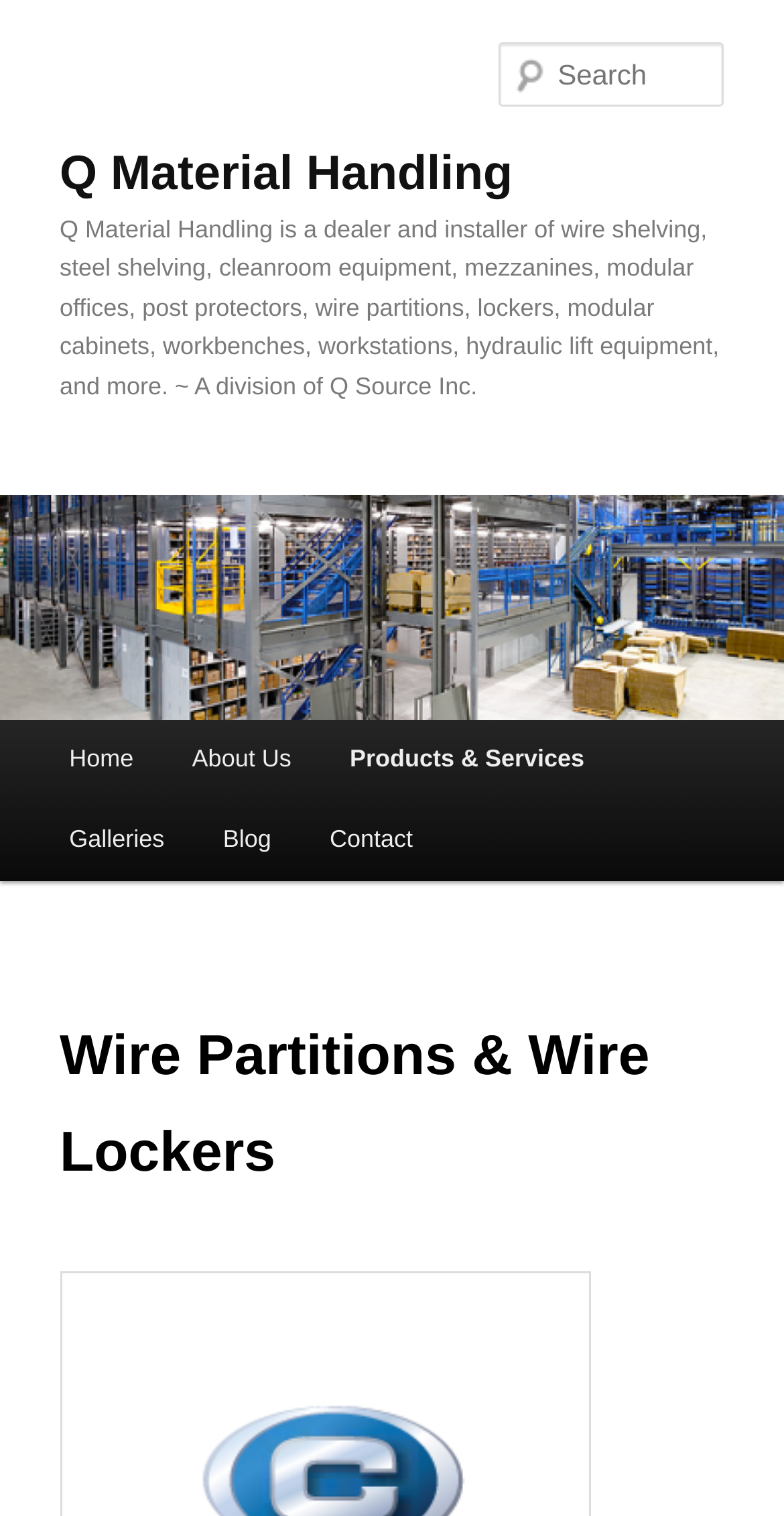Please locate the bounding box coordinates for the element that should be clicked to achieve the following instruction: "search for products". Ensure the coordinates are given as four float numbers between 0 and 1, i.e., [left, top, right, bottom].

[0.637, 0.028, 0.924, 0.07]